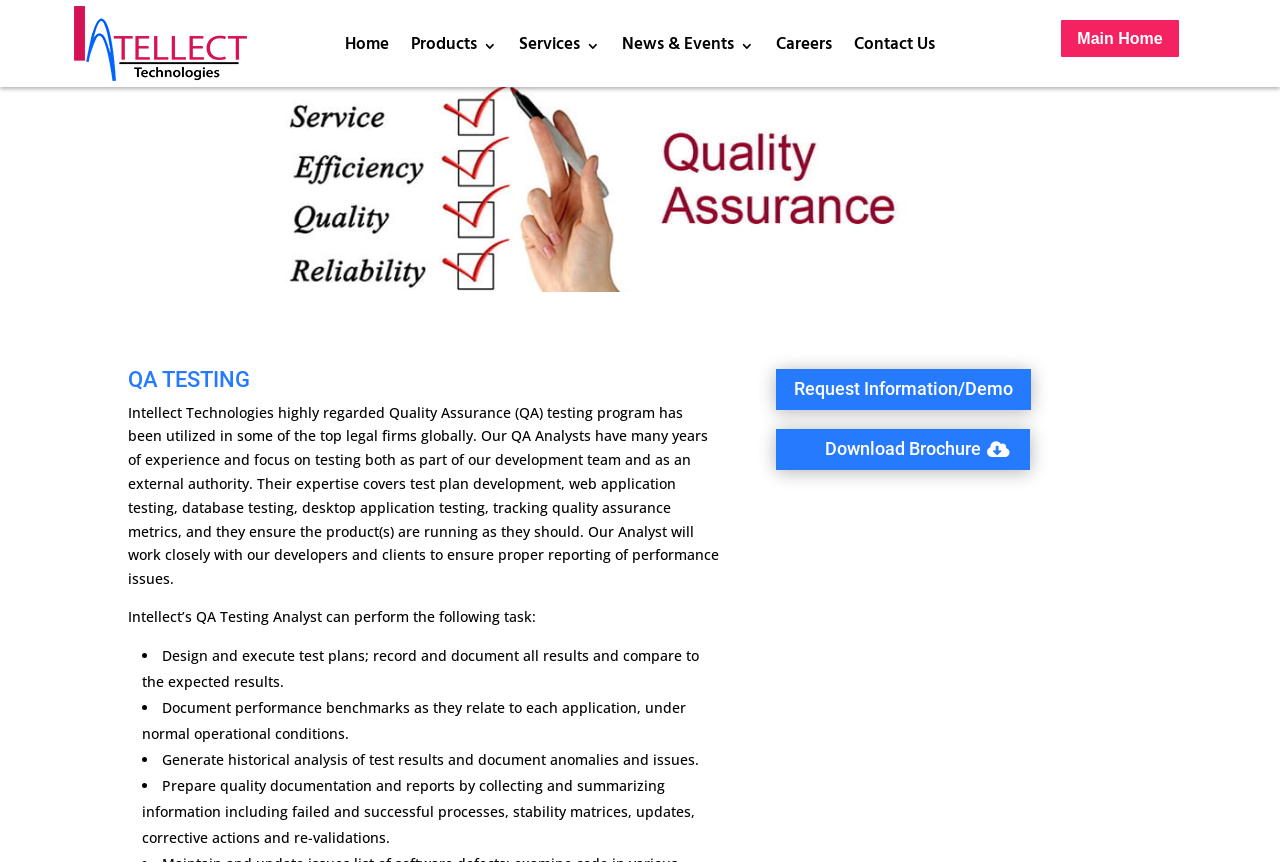What is the main service offered by Intellect Technologies?
Please analyze the image and answer the question with as much detail as possible.

Based on the webpage content, Intellect Technologies is a company that provides Quality Assurance (QA) testing services. The webpage describes their QA testing program and the expertise of their QA analysts.